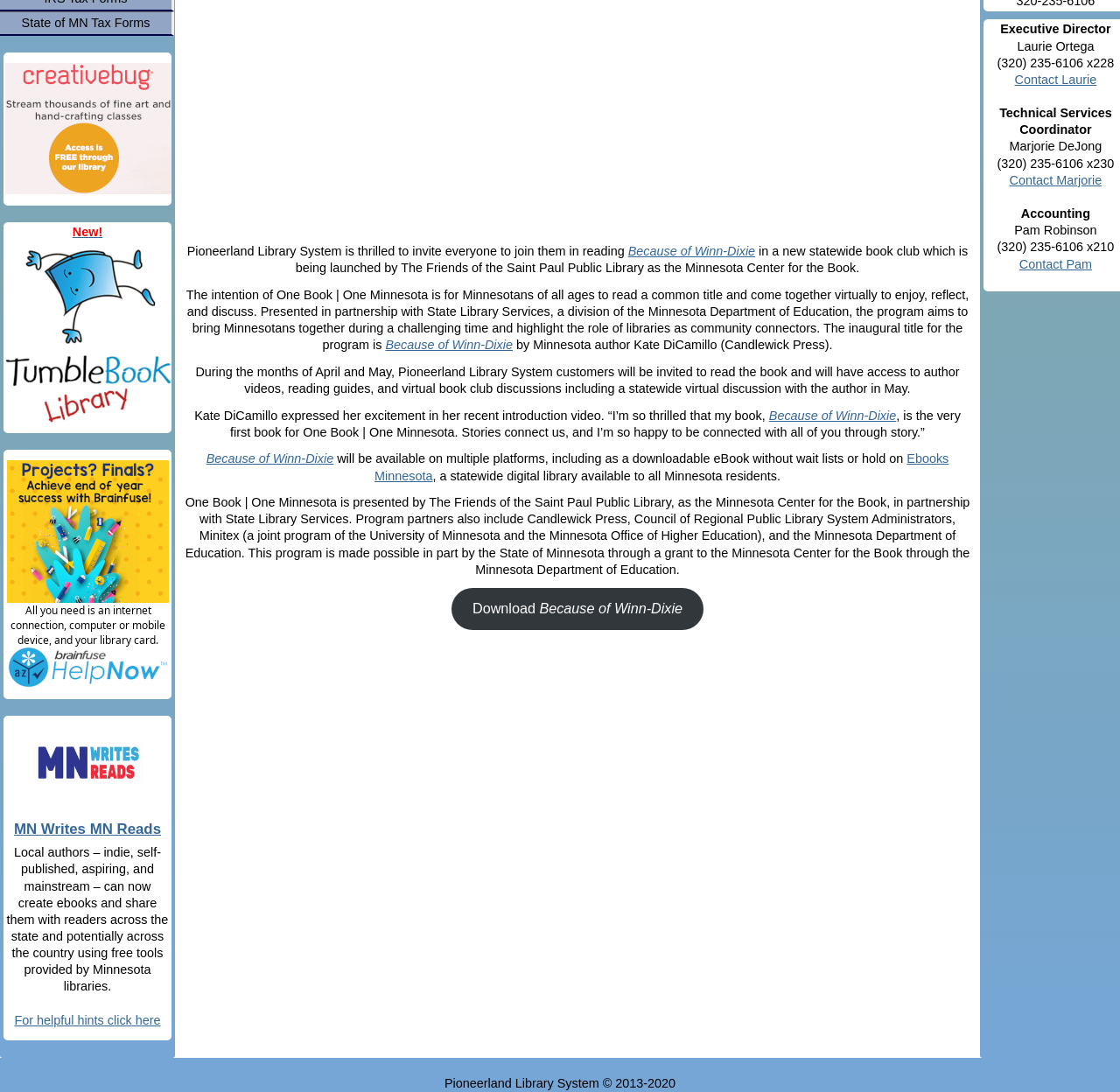Determine the bounding box for the UI element described here: "State of MN Tax Forms".

[0.0, 0.01, 0.155, 0.033]